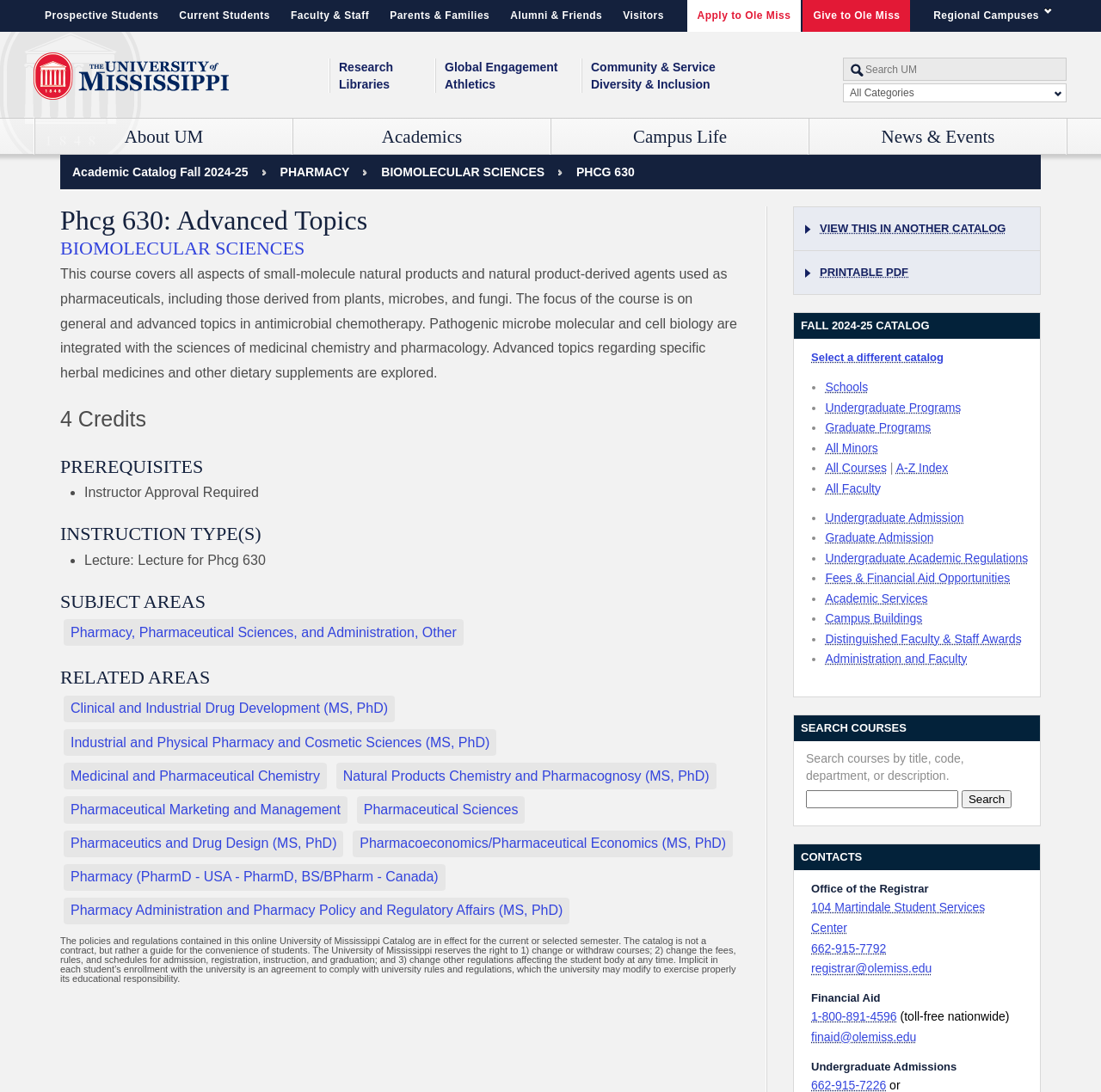Using the format (top-left x, top-left y, bottom-right x, bottom-right y), and given the element description, identify the bounding box coordinates within the screenshot: Pharmaceutical Marketing and Management

[0.064, 0.735, 0.309, 0.748]